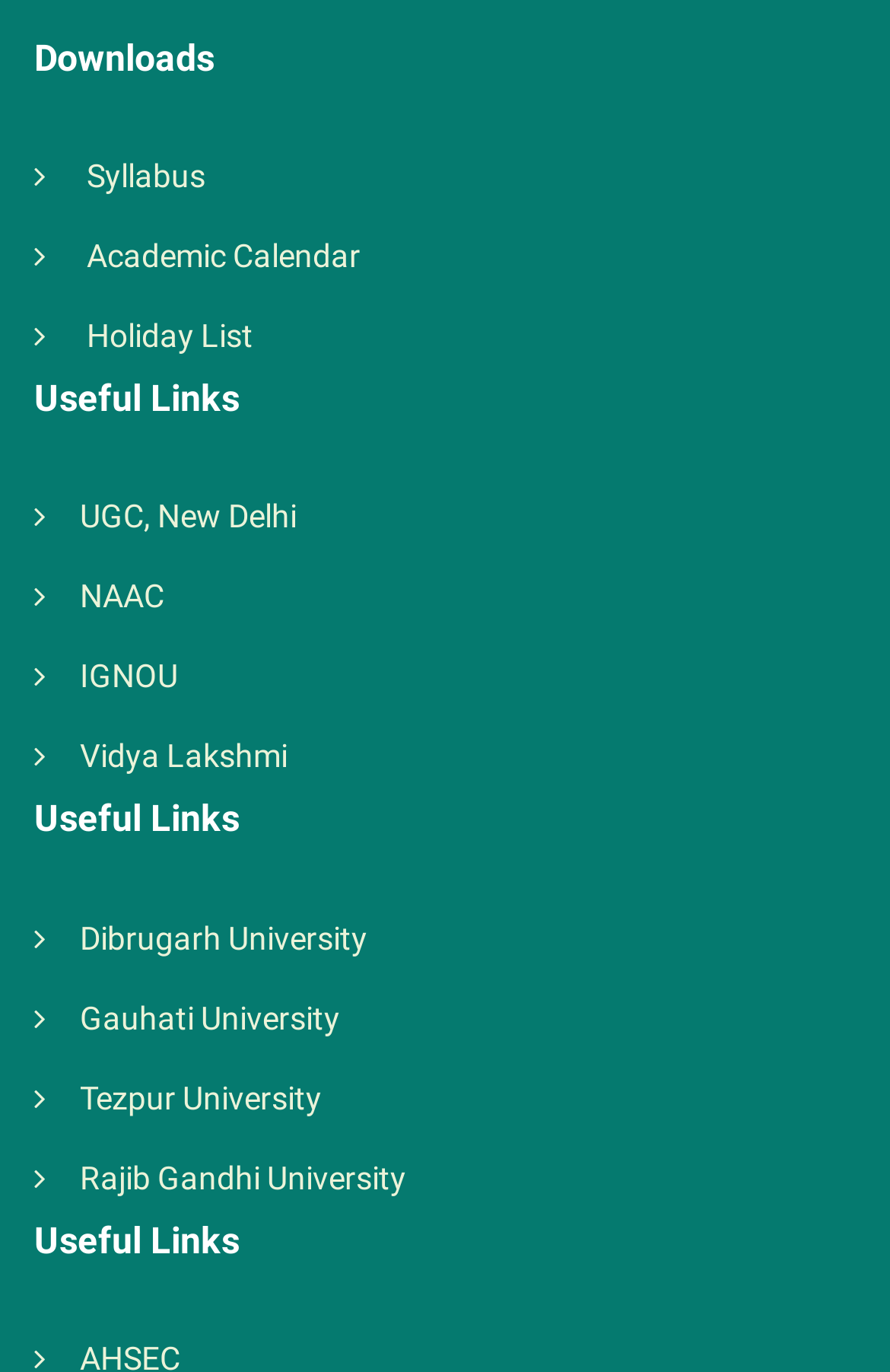Determine the bounding box coordinates of the UI element described by: "IGNOU".

[0.09, 0.48, 0.2, 0.507]